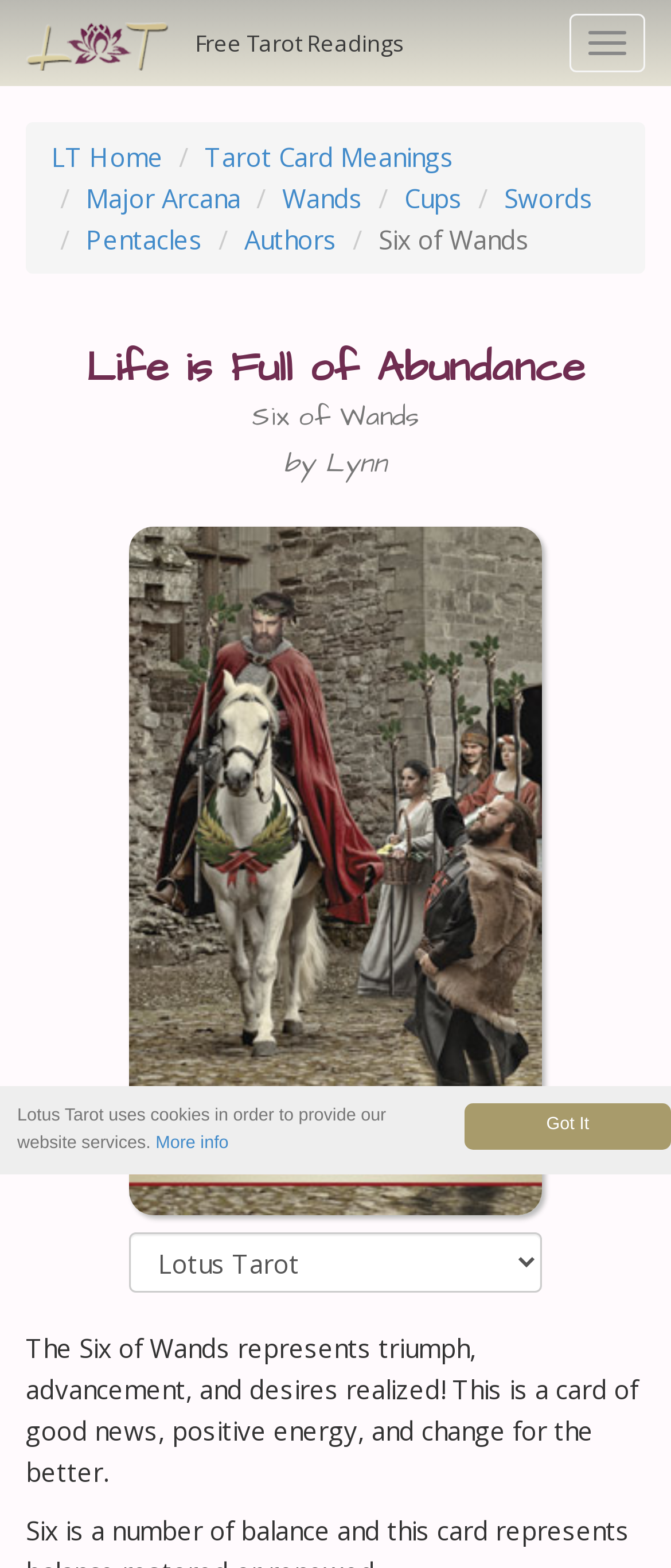Find the bounding box coordinates of the element's region that should be clicked in order to follow the given instruction: "Toggle navigation". The coordinates should consist of four float numbers between 0 and 1, i.e., [left, top, right, bottom].

[0.849, 0.009, 0.962, 0.046]